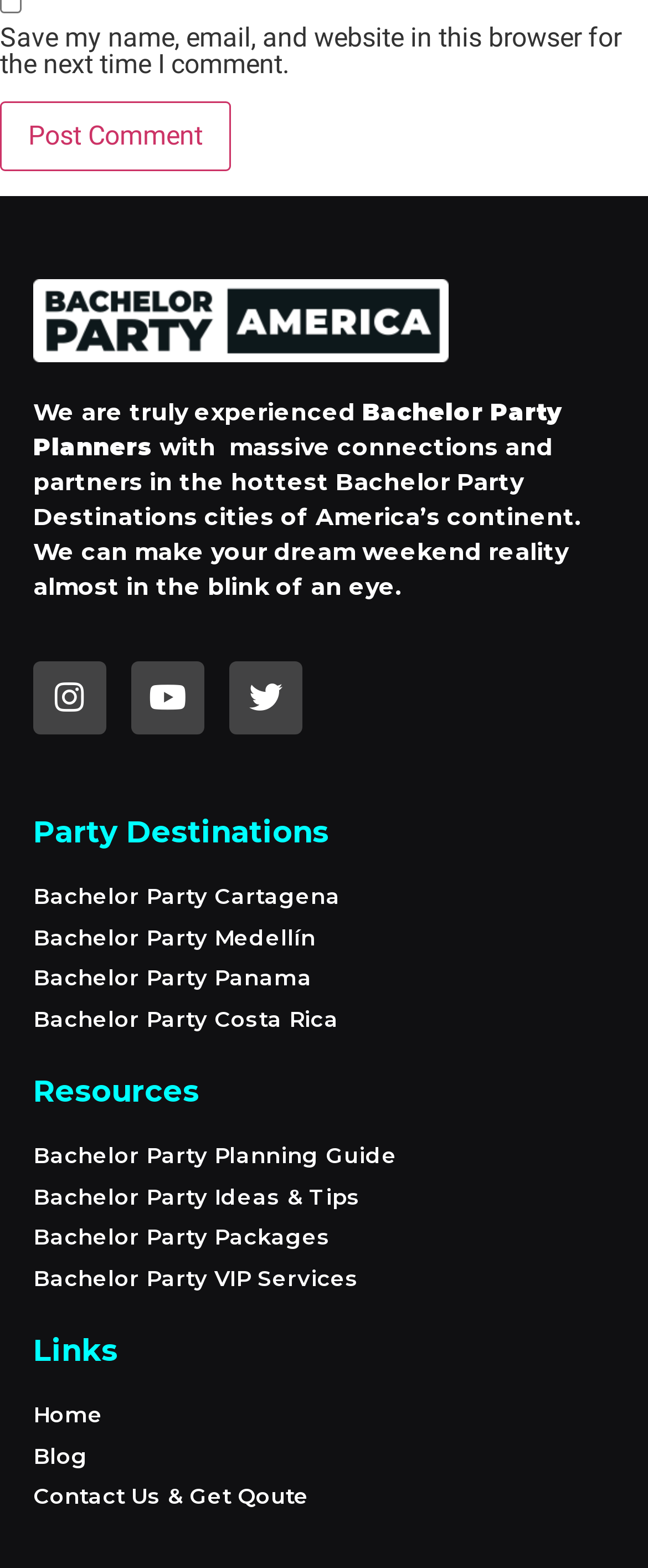Find the bounding box coordinates for the area that must be clicked to perform this action: "Click the 'Post Comment' button".

[0.0, 0.065, 0.356, 0.109]